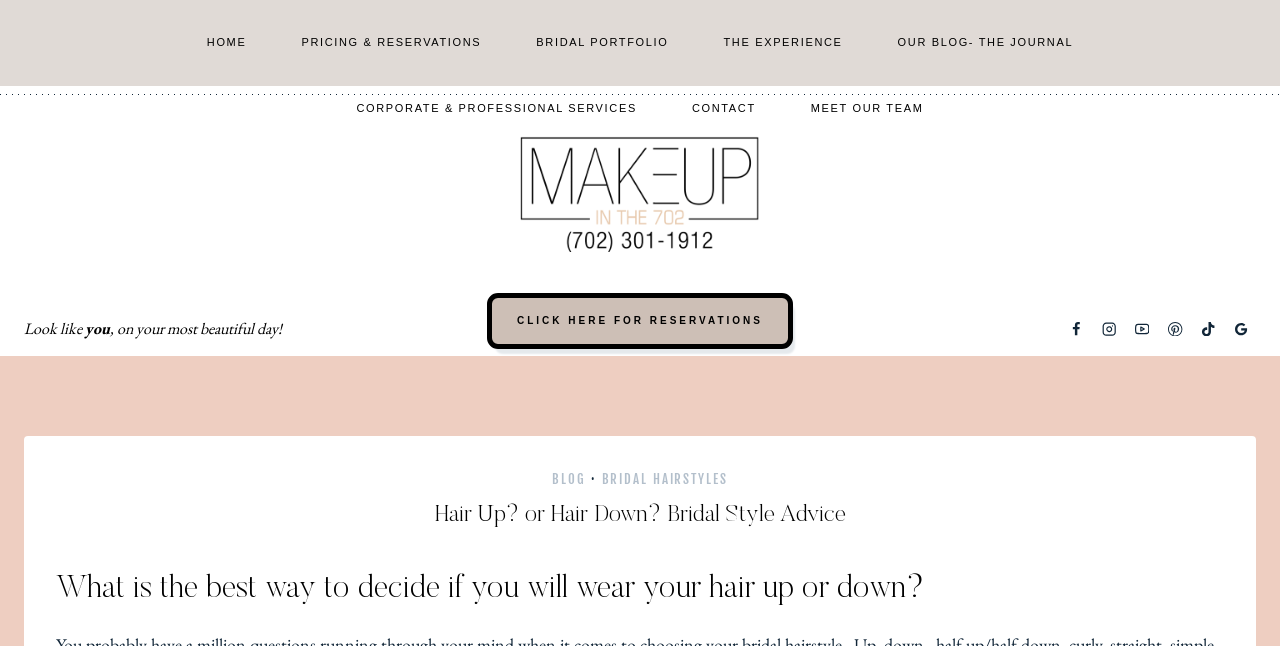Answer the question with a single word or phrase: 
How many social media links are there?

5